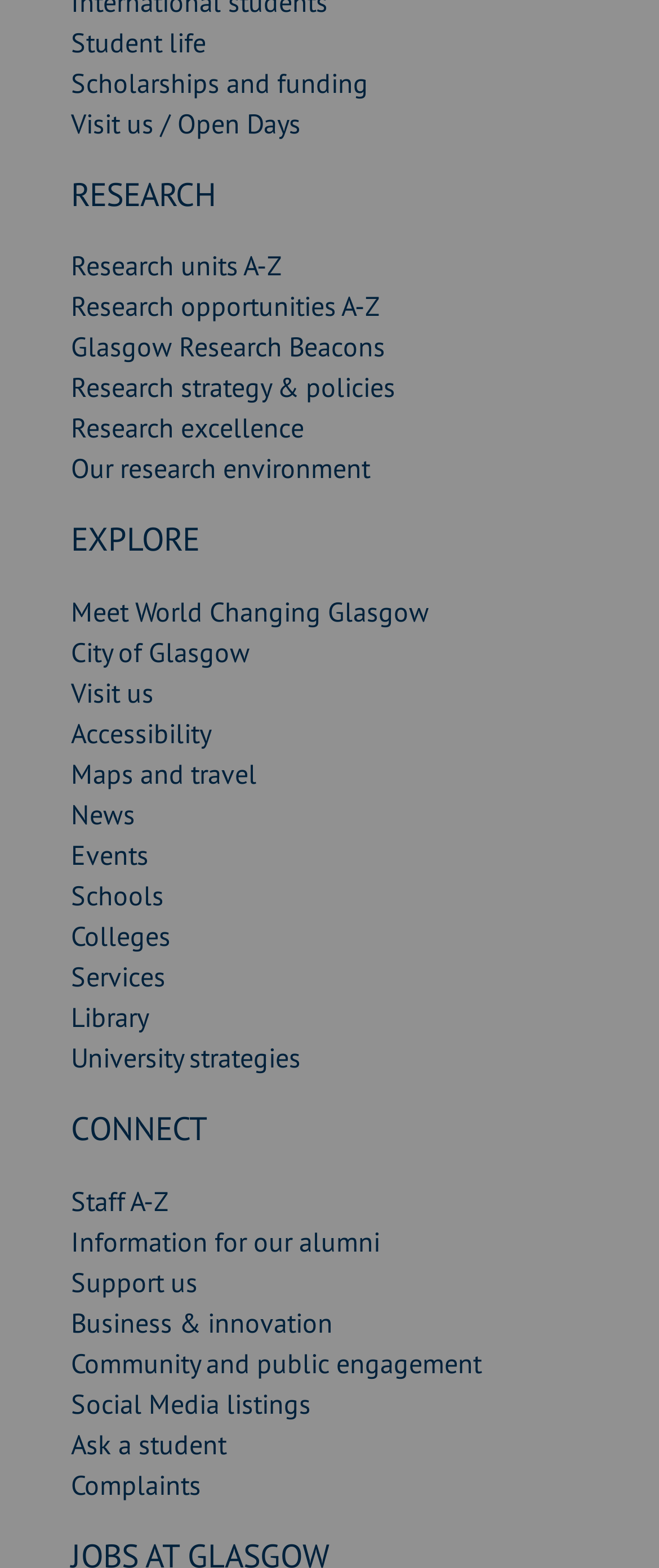What is the first research unit listed?
Please utilize the information in the image to give a detailed response to the question.

The first research unit listed is 'RESEARCH' which is a link element with the bounding box coordinates [0.108, 0.109, 0.328, 0.136]. It is a child element of the 'RESEARCH' heading element.